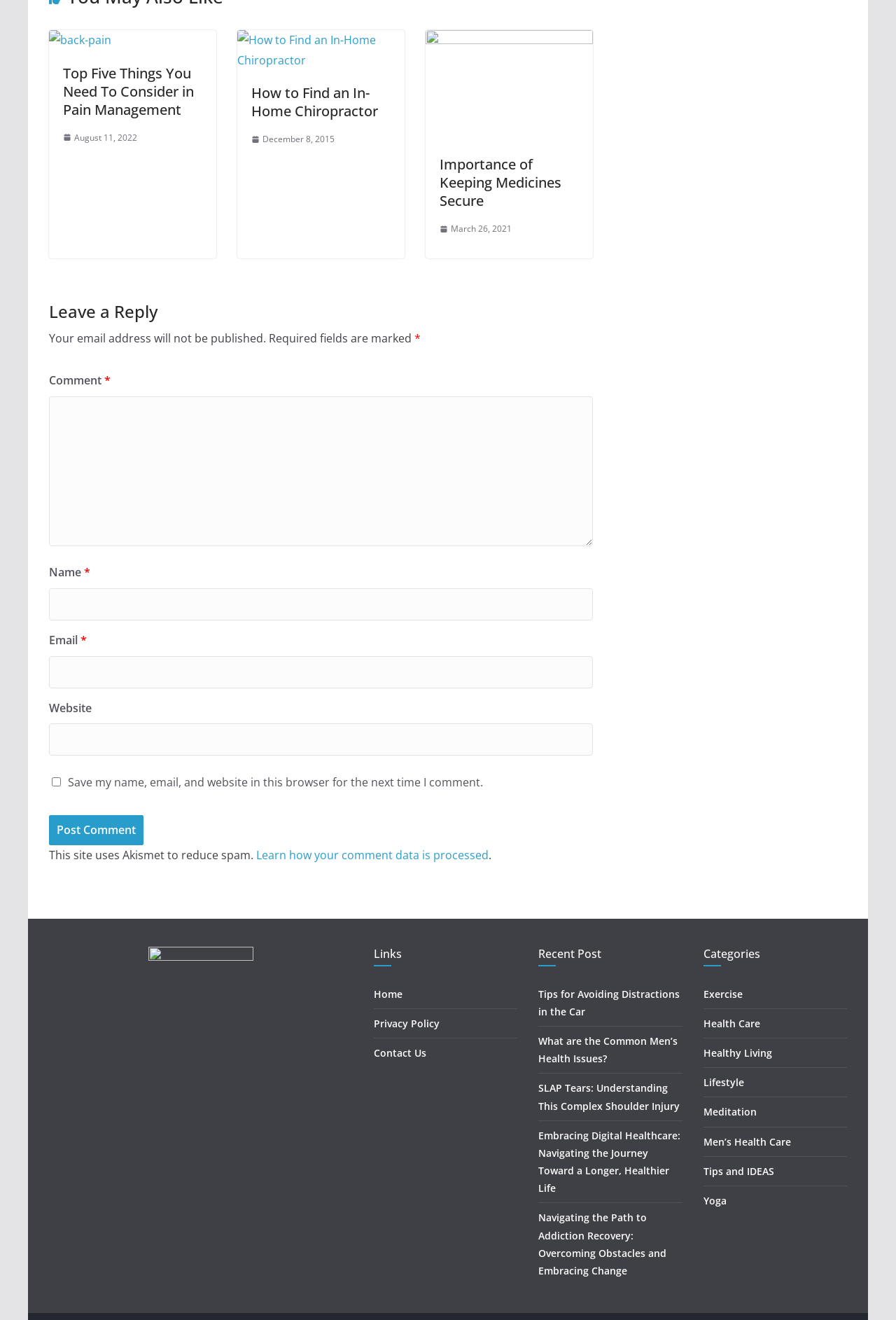Please identify the bounding box coordinates of the element's region that should be clicked to execute the following instruction: "Enter a comment in the 'Comment *' textbox". The bounding box coordinates must be four float numbers between 0 and 1, i.e., [left, top, right, bottom].

[0.055, 0.3, 0.662, 0.414]